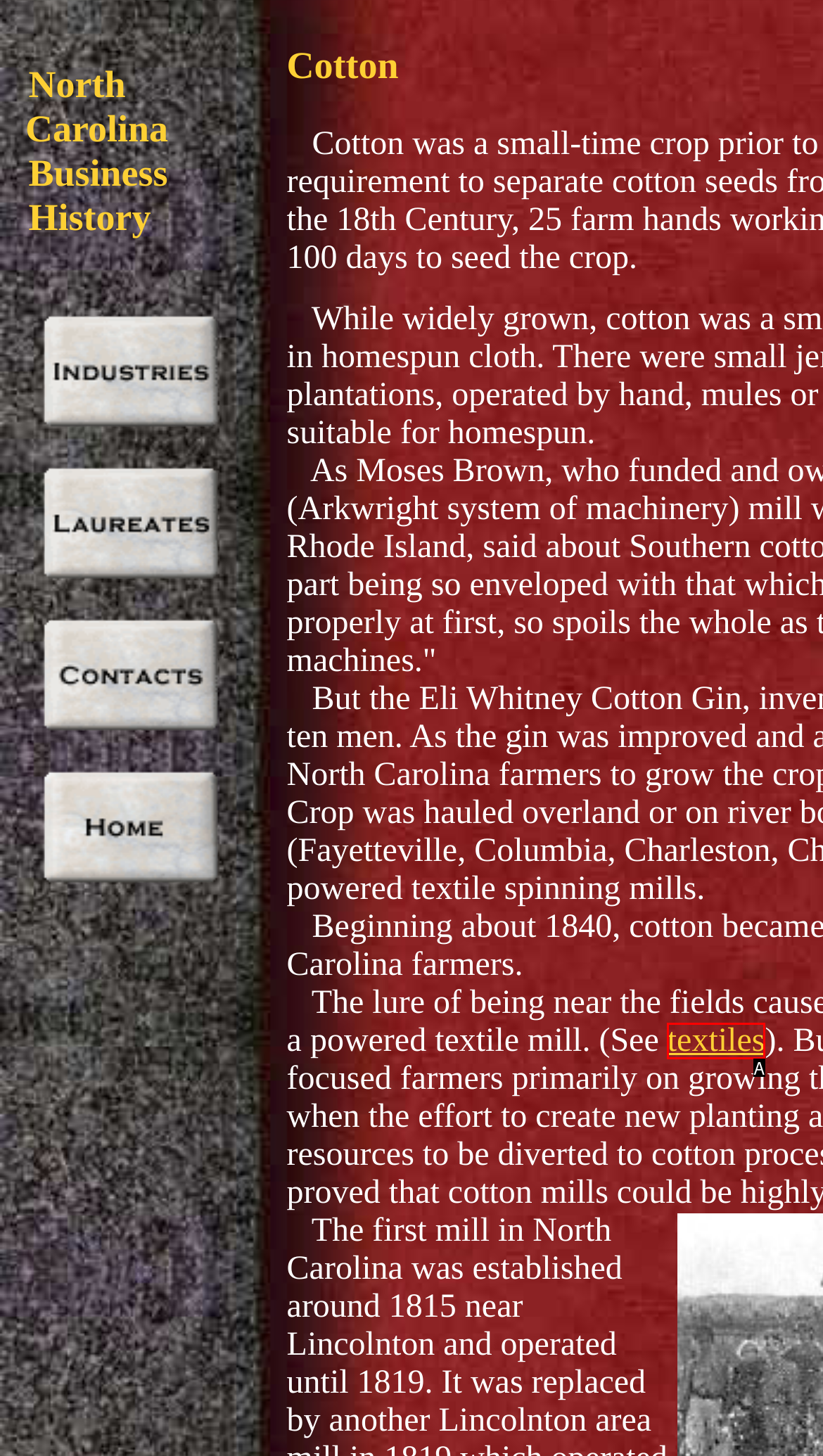Determine the option that best fits the description: textiles
Reply with the letter of the correct option directly.

A